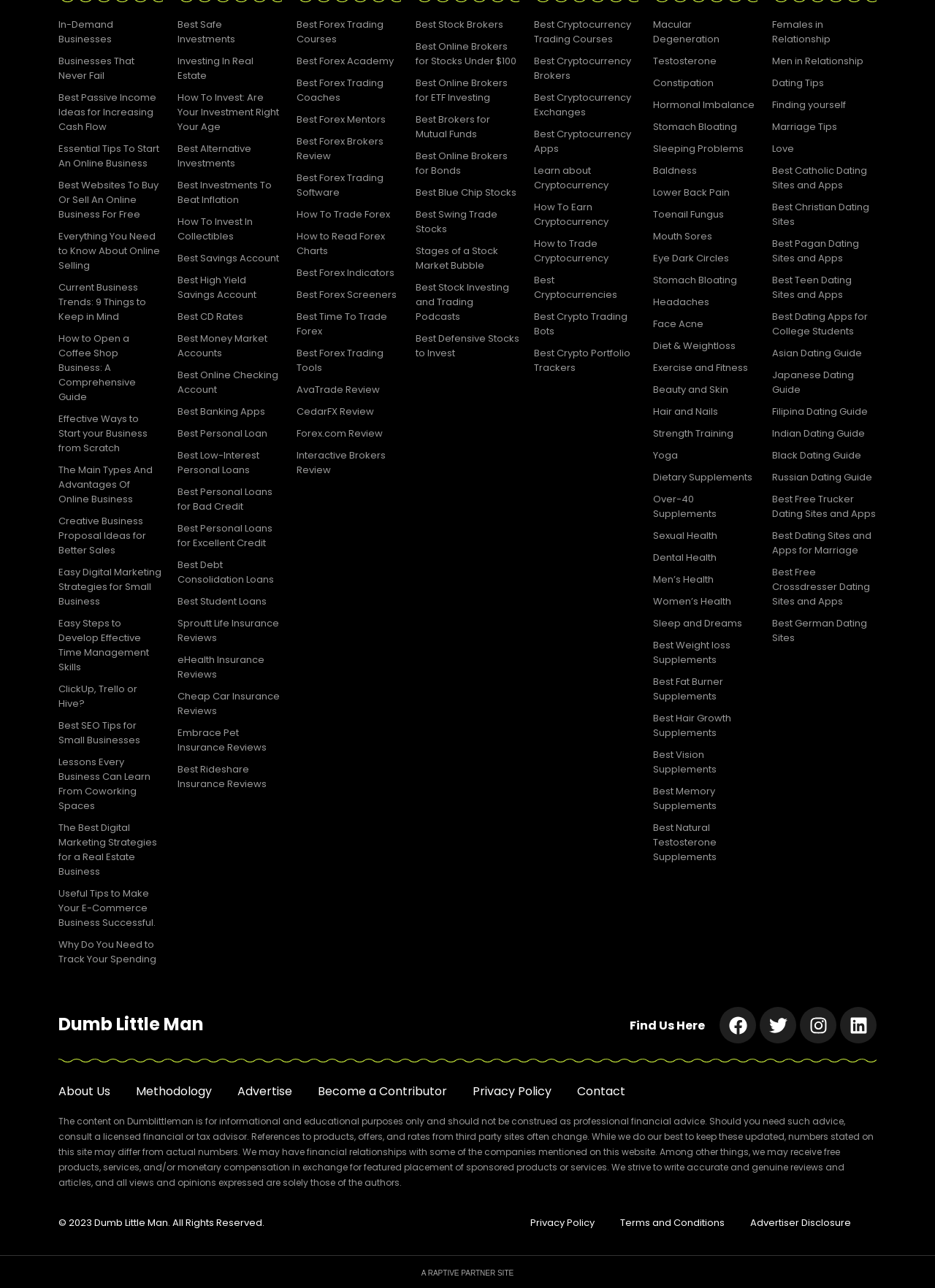Highlight the bounding box coordinates of the element you need to click to perform the following instruction: "Learn about 'How to Open a Coffee Shop Business: A Comprehensive Guide'."

[0.062, 0.255, 0.174, 0.317]